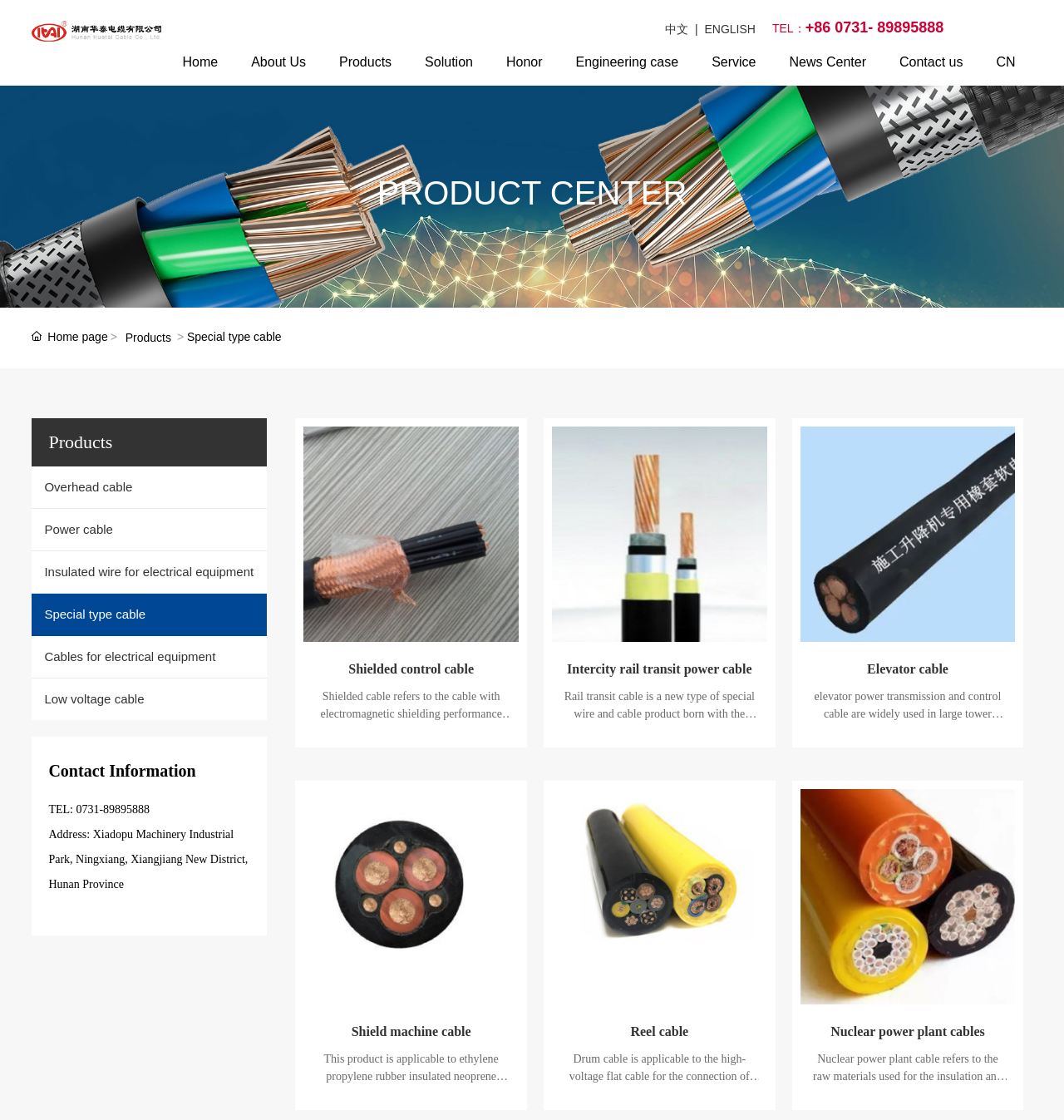What type of cables are listed on the webpage?
Refer to the image and provide a one-word or short phrase answer.

Special type cables